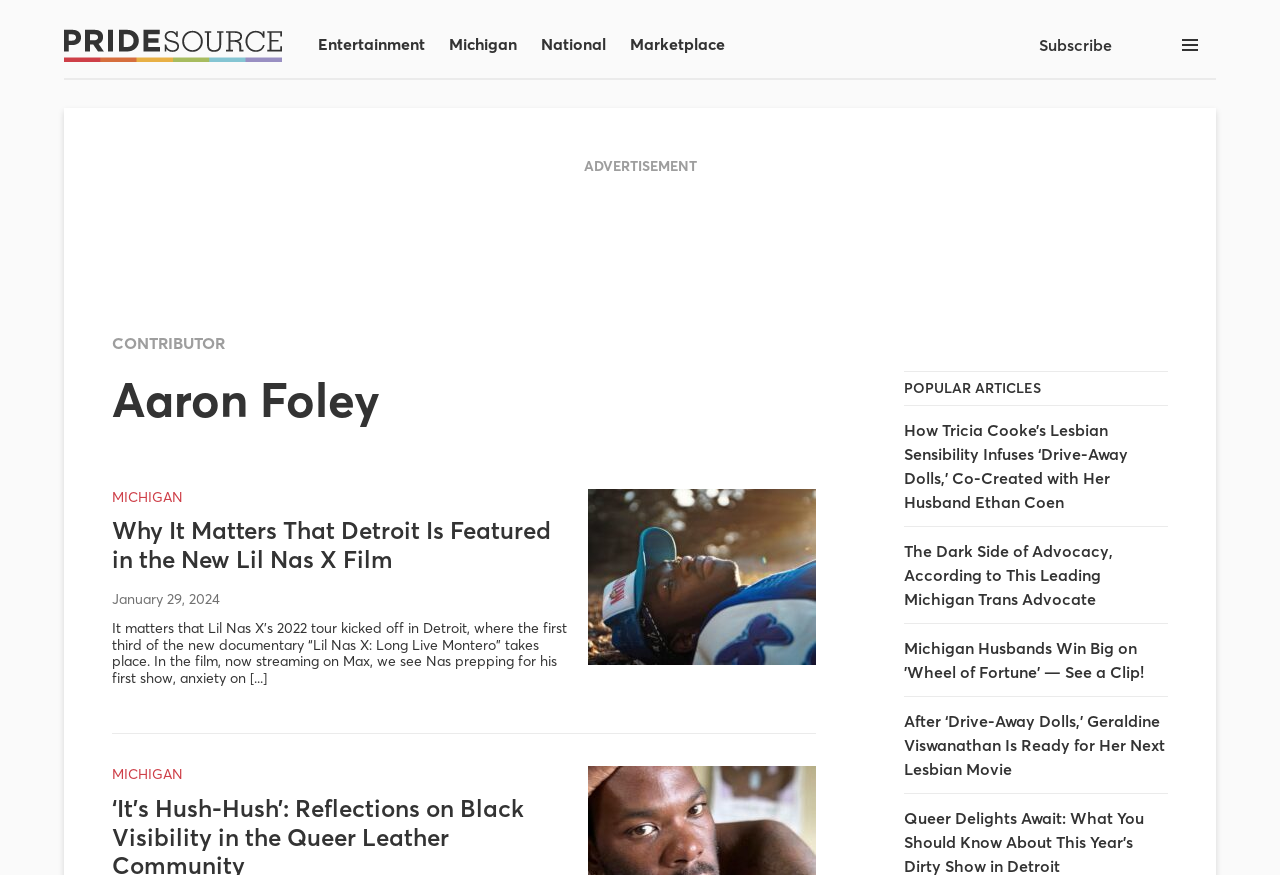Respond to the question below with a single word or phrase:
What is the title of the first article under 'POPULAR ARTICLES'?

How Tricia Cooke’s Lesbian Sensibility Infuses ‘Drive-Away Dolls,’ Co-Created with Her Husband Ethan Coen